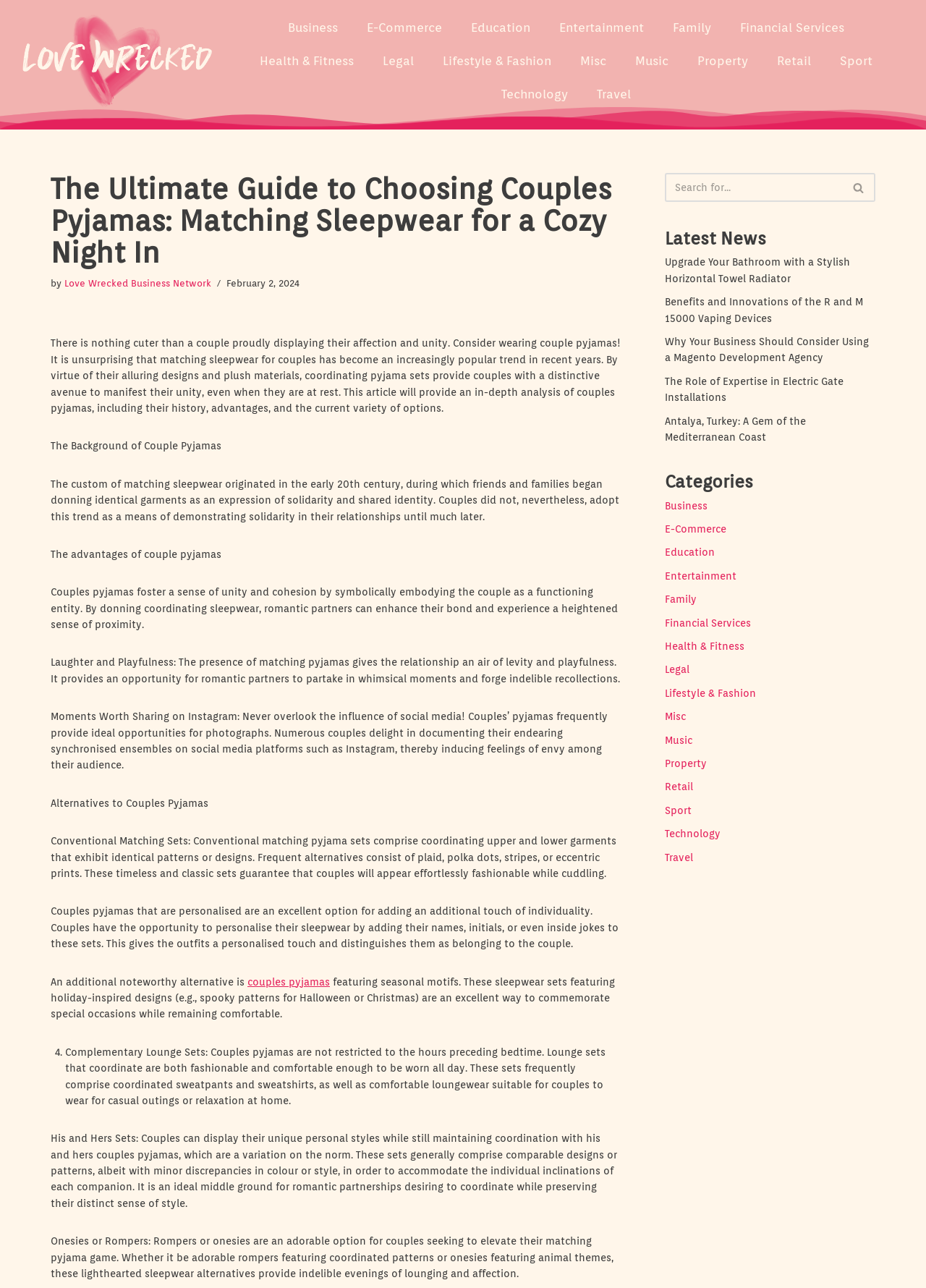What is the purpose of wearing matching pyjamas?
Please provide a single word or phrase answer based on the image.

To foster unity and cohesion